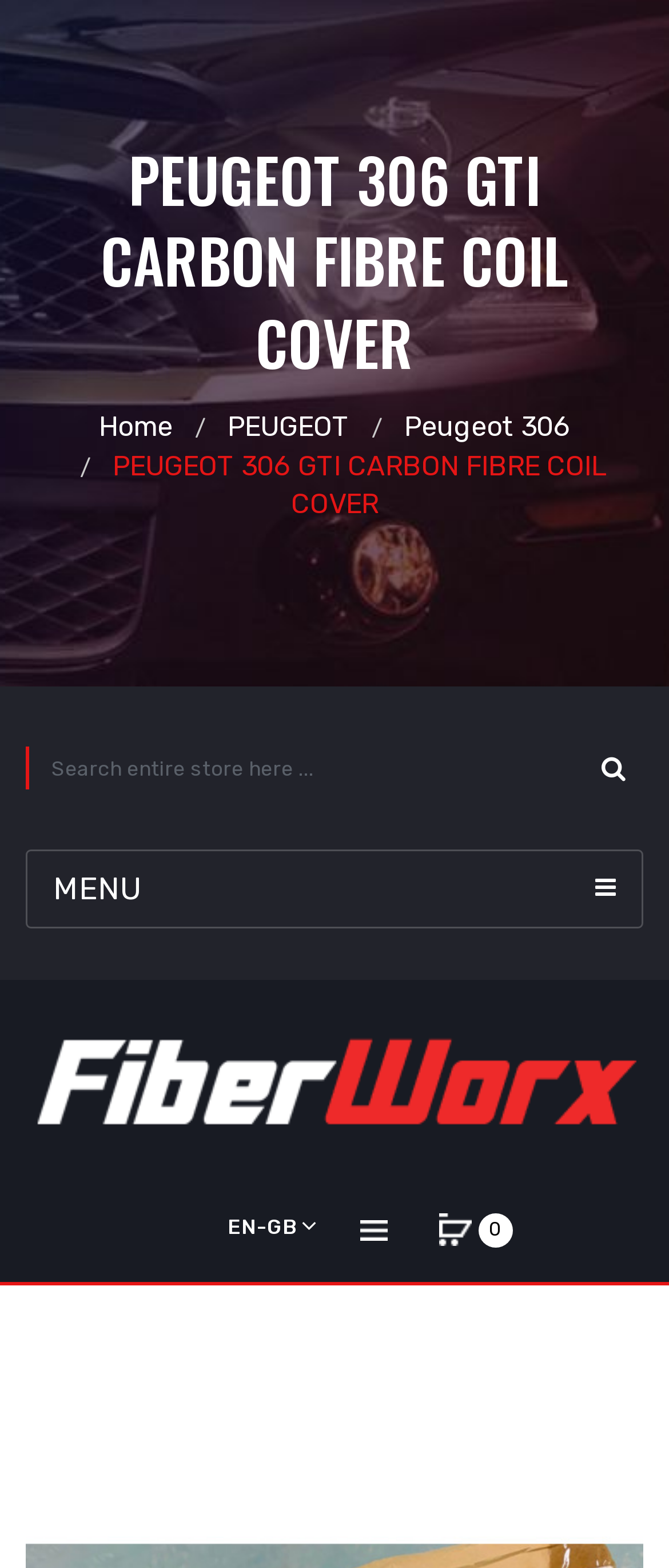Please predict the bounding box coordinates of the element's region where a click is necessary to complete the following instruction: "go to home page". The coordinates should be represented by four float numbers between 0 and 1, i.e., [left, top, right, bottom].

[0.147, 0.261, 0.258, 0.282]